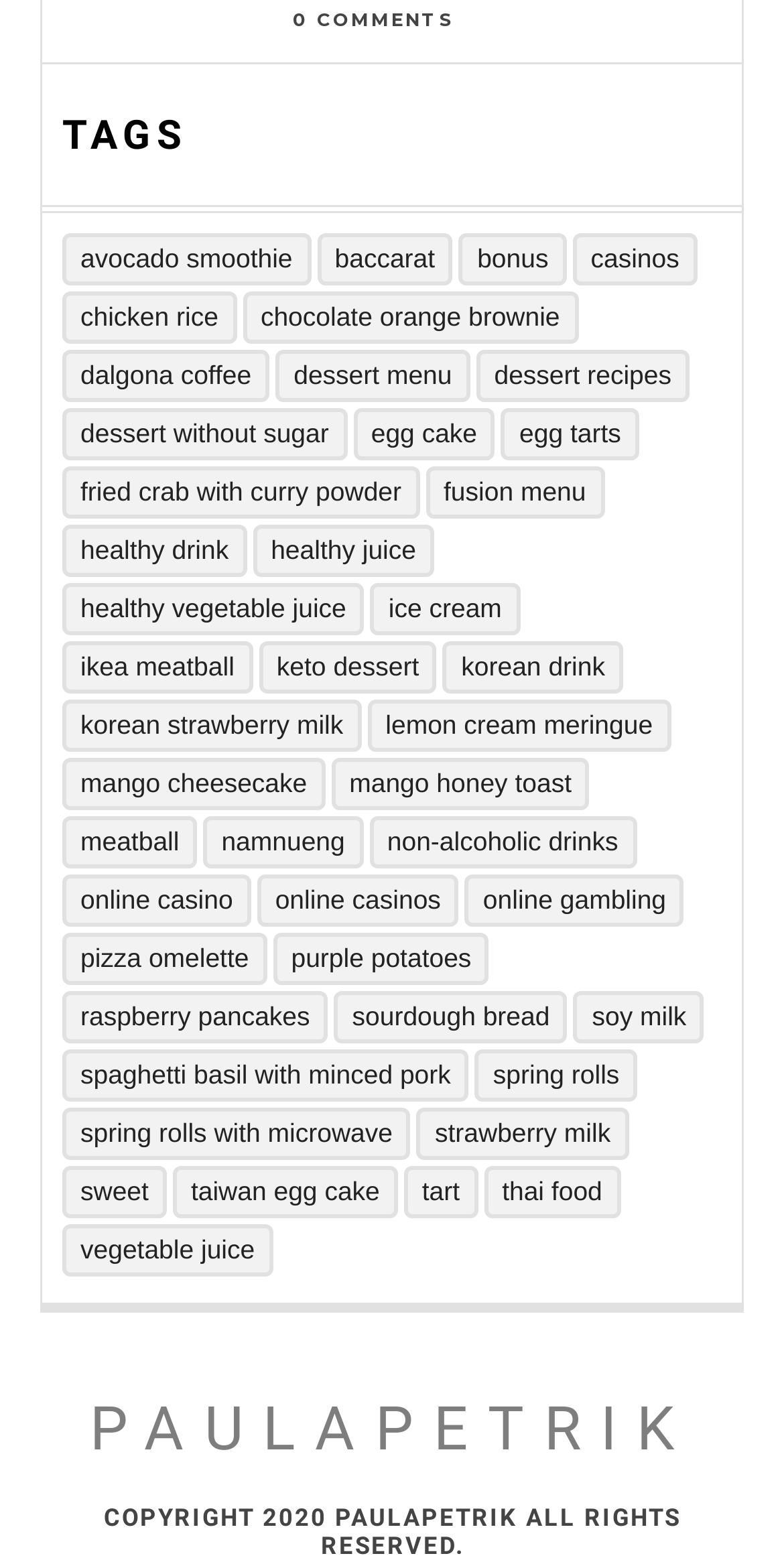For the element described, predict the bounding box coordinates as (top-left x, top-left y, bottom-right x, bottom-right y). All values should be between 0 and 1. Element description: Fried Crab With Curry Powder

[0.079, 0.298, 0.535, 0.332]